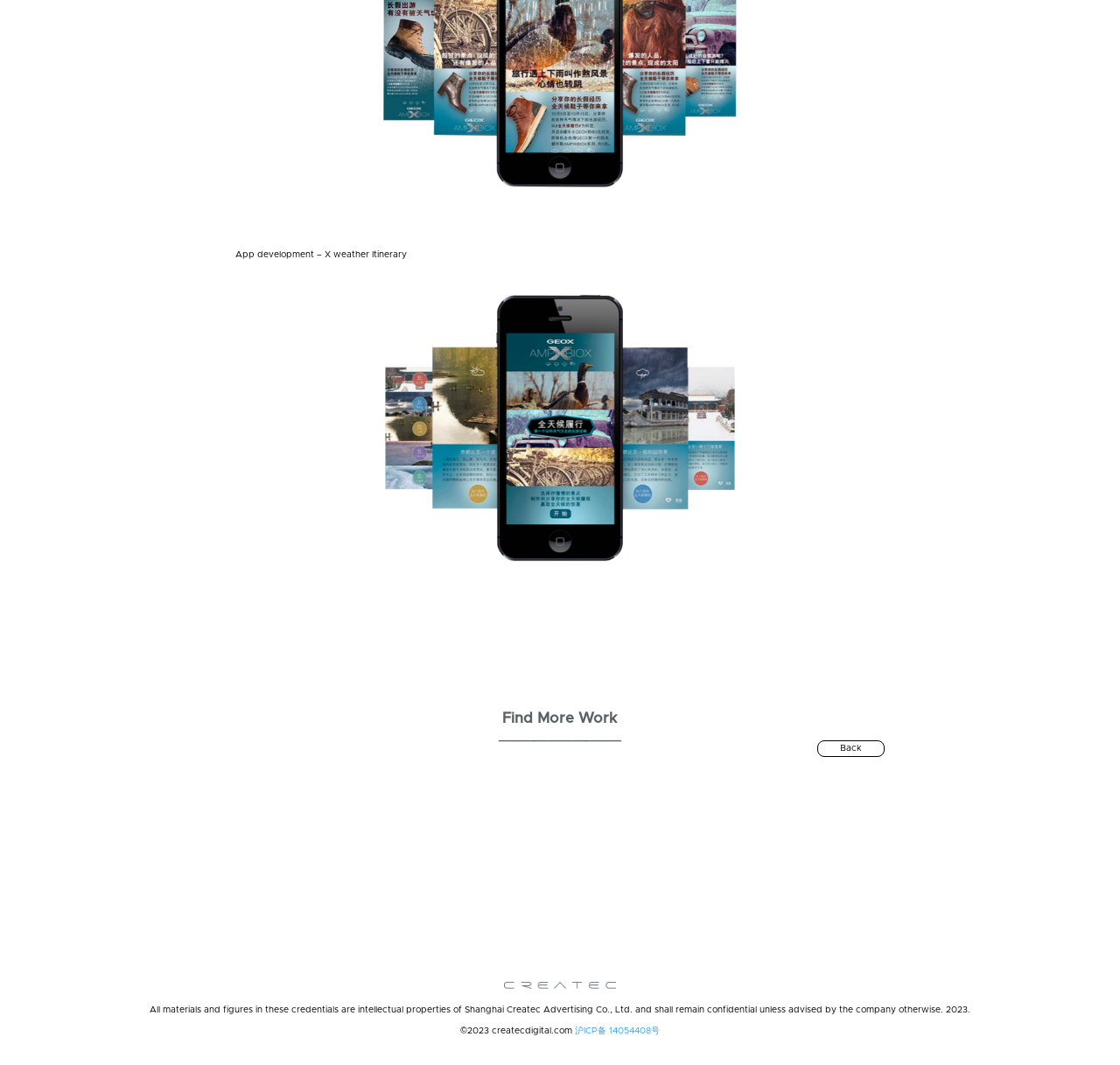What is the type of the 'Find More Work' element? Using the information from the screenshot, answer with a single word or phrase.

Link